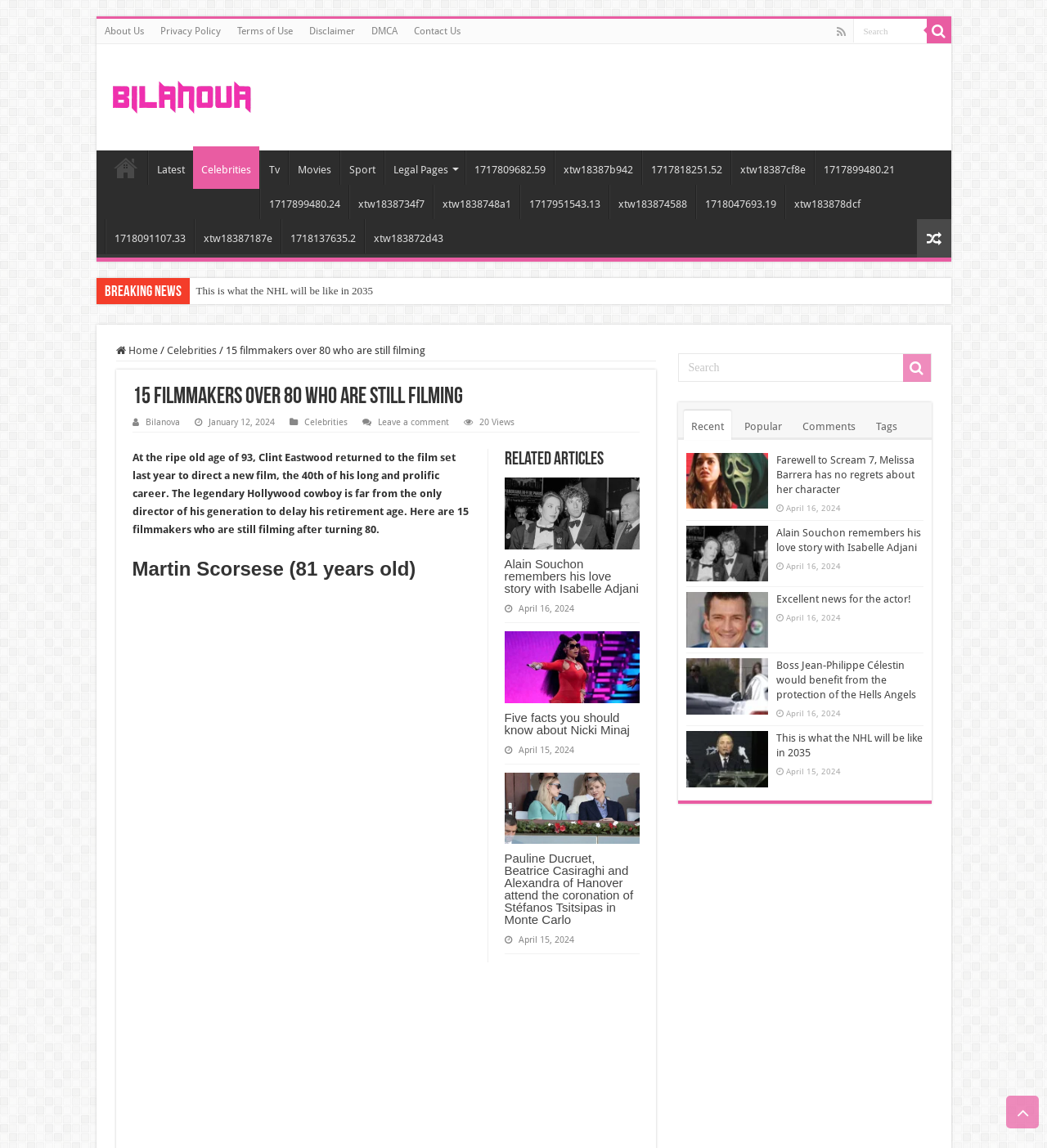Respond with a single word or short phrase to the following question: 
What is the category of the article 'Farewell to Scream 7, Melissa Barrera has no regrets about her character'?

Celebrities